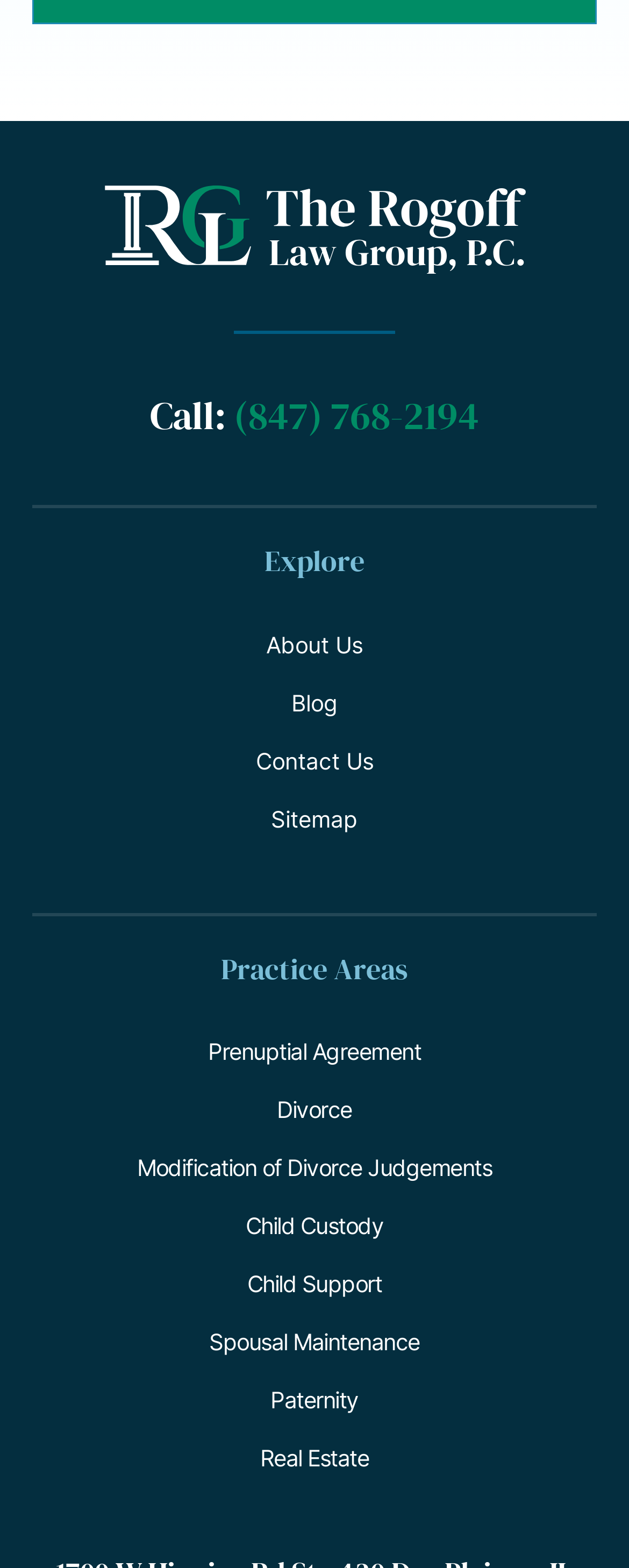What is the name of the law group?
Give a detailed response to the question by analyzing the screenshot.

The name of the law group can be found in the top-left corner of the webpage, where it is written as a link and also accompanied by an image with the same text.